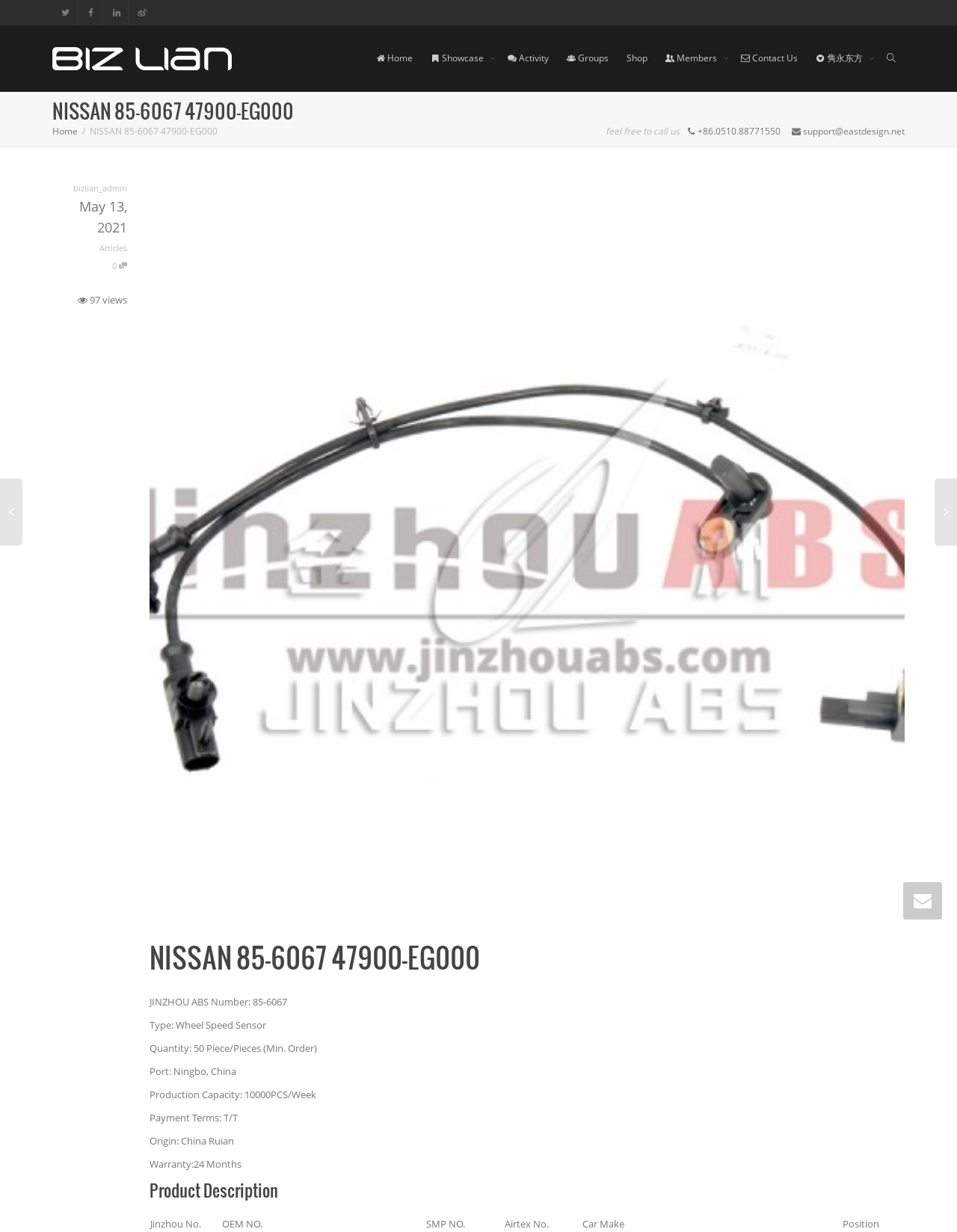What is the warranty period?
Using the screenshot, give a one-word or short phrase answer.

24 Months